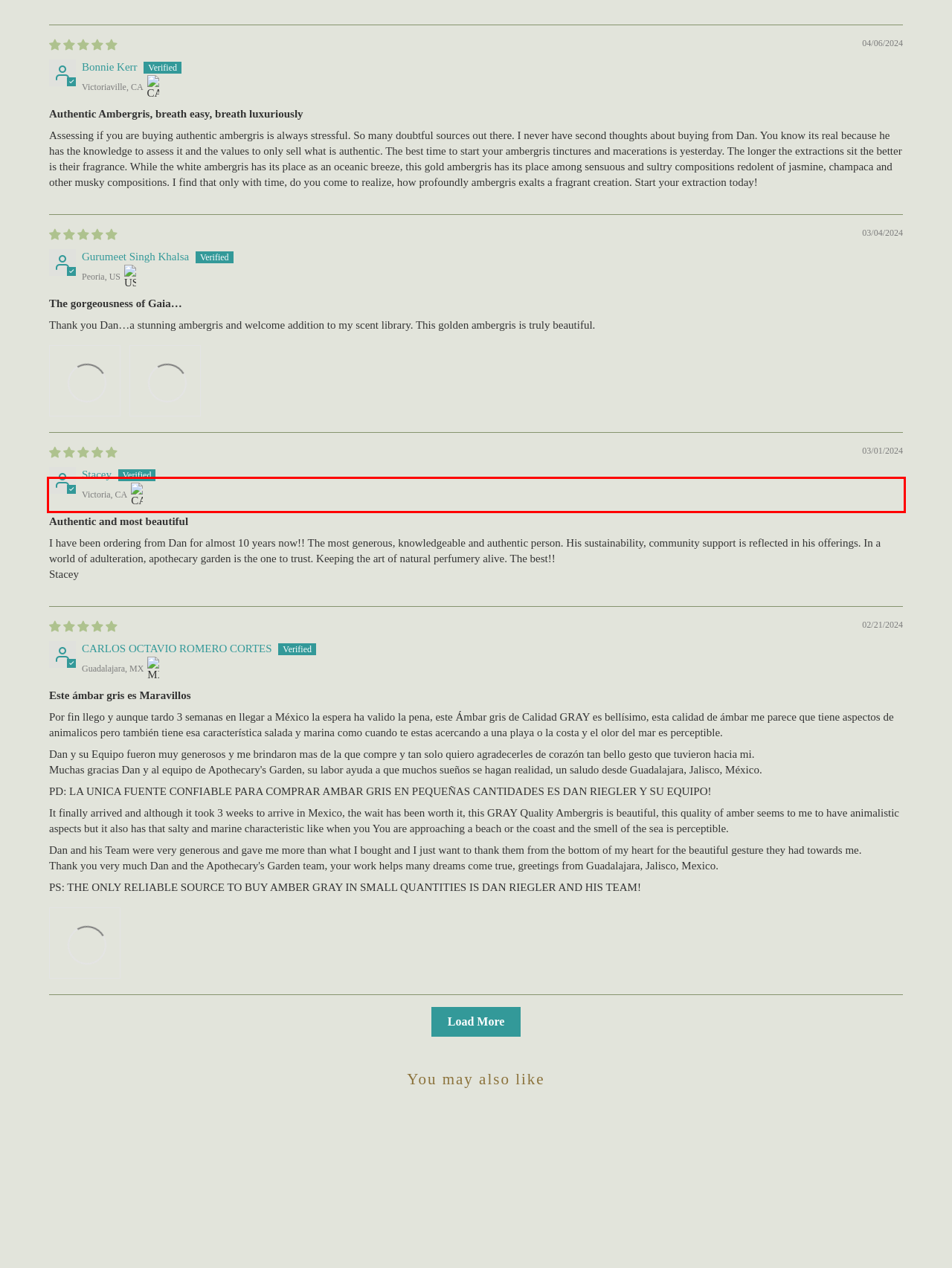The screenshot provided shows a webpage with a red bounding box. Apply OCR to the text within this red bounding box and provide the extracted content.

Dan y su Equipo fueron muy generosos y me brindaron mas de la que compre y tan solo quiero agradecerles de corazón tan bello gesto que tuvieron hacia mi. Muchas gracias Dan y al equipo de Apothecary's Garden, su labor ayuda a que muchos sueños se hagan realidad, un saludo desde Guadalajara, Jalisco, México.